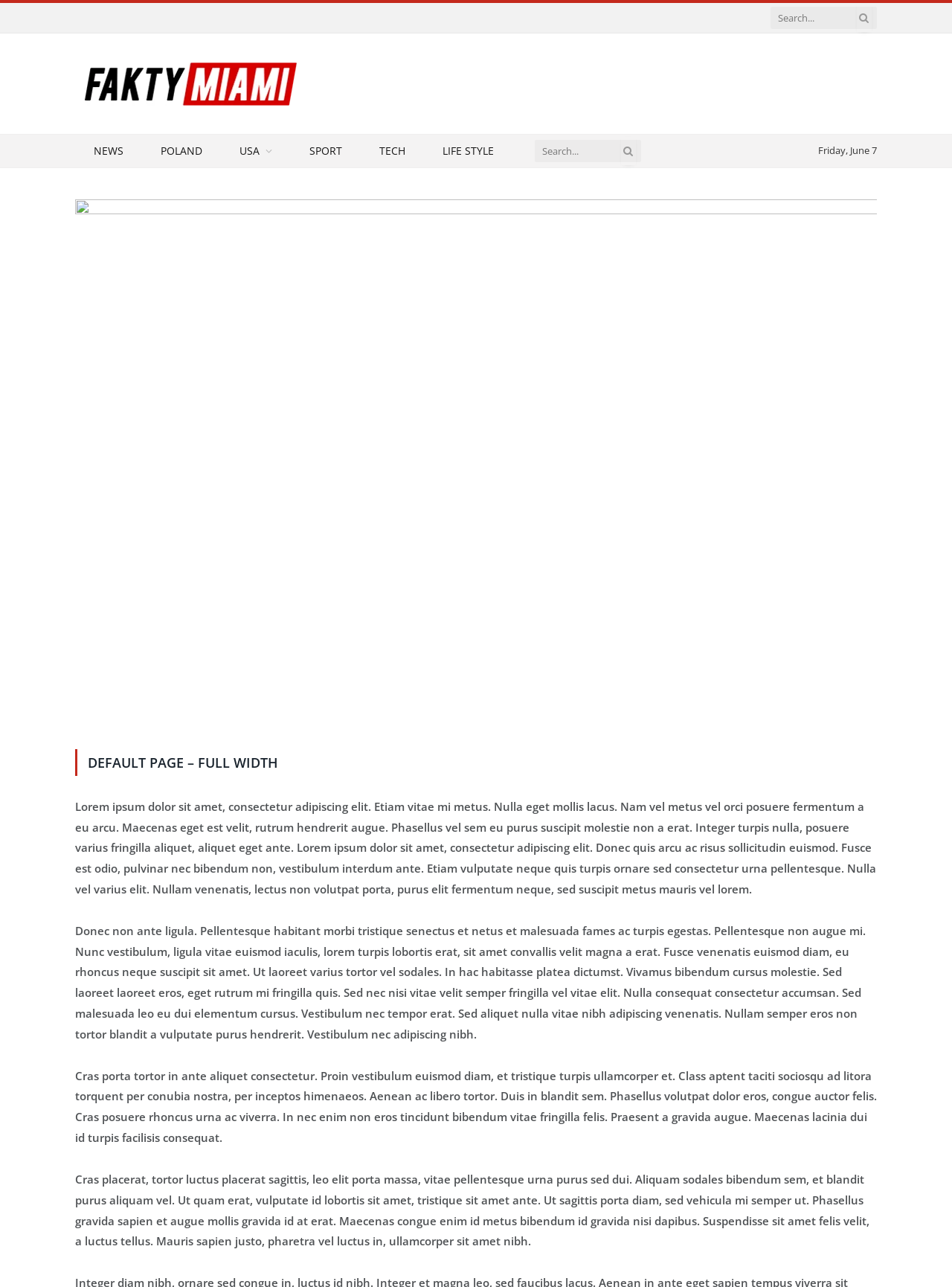Respond with a single word or phrase to the following question: How many search boxes are there on the webpage?

2